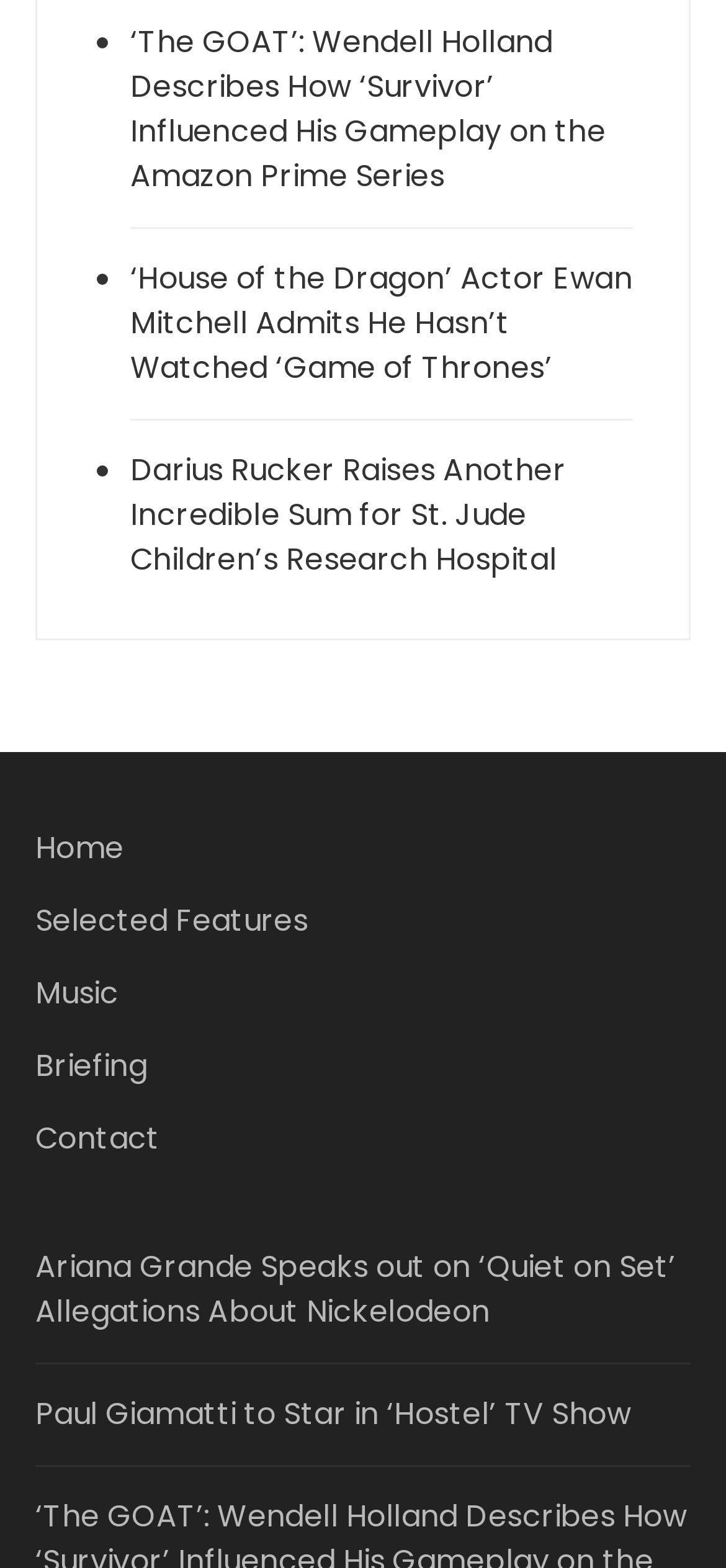Refer to the image and provide a thorough answer to this question:
What is the topic of the first article?

I looked at the text of the first link element [208], which is '‘The GOAT’: Wendell Holland Describes How ‘Survivor’ Influenced His Gameplay on the Amazon Prime Series'. The topic of the first article is related to 'Survivor'.